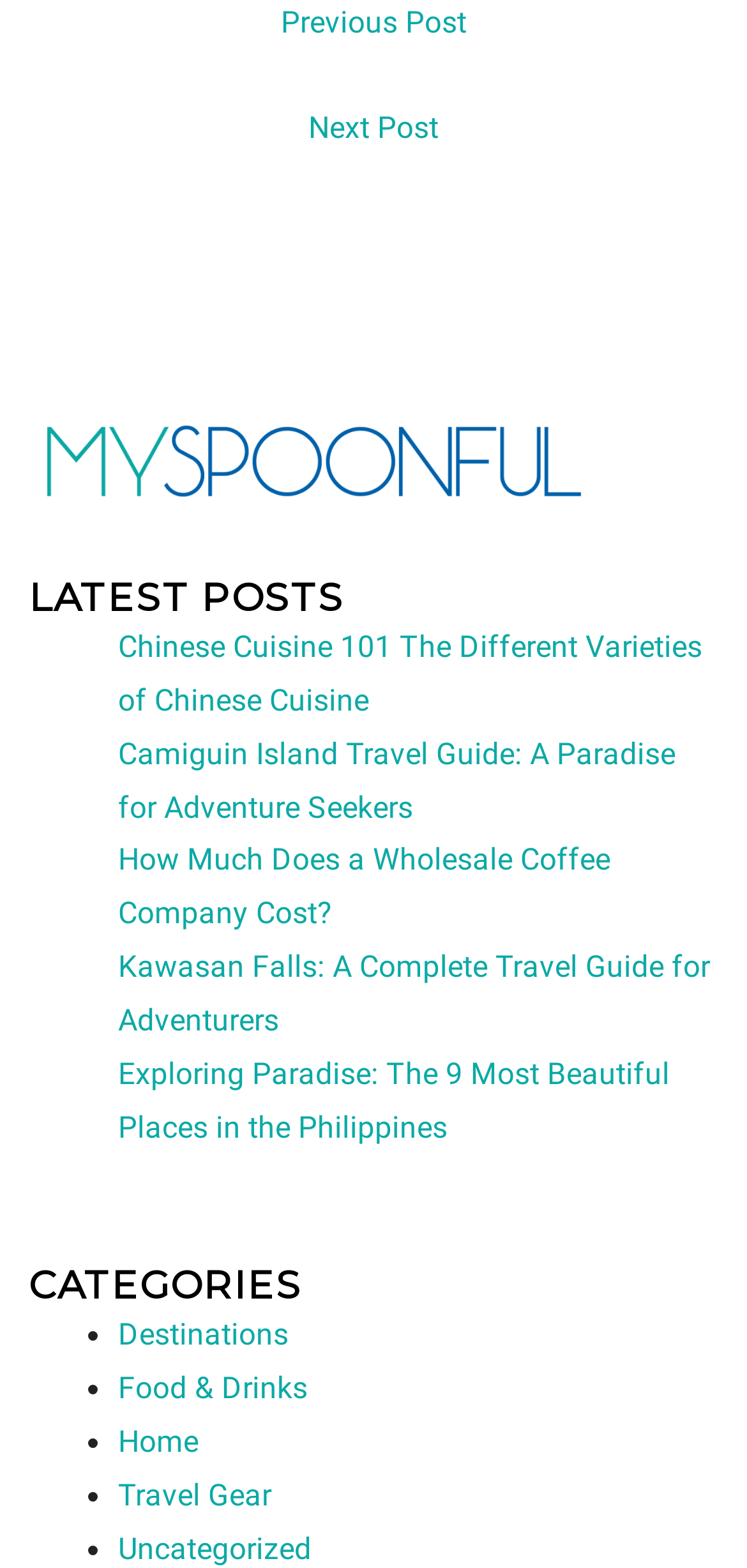Identify the bounding box coordinates of the clickable region to carry out the given instruction: "visit my spoonful".

[0.038, 0.264, 0.808, 0.327]